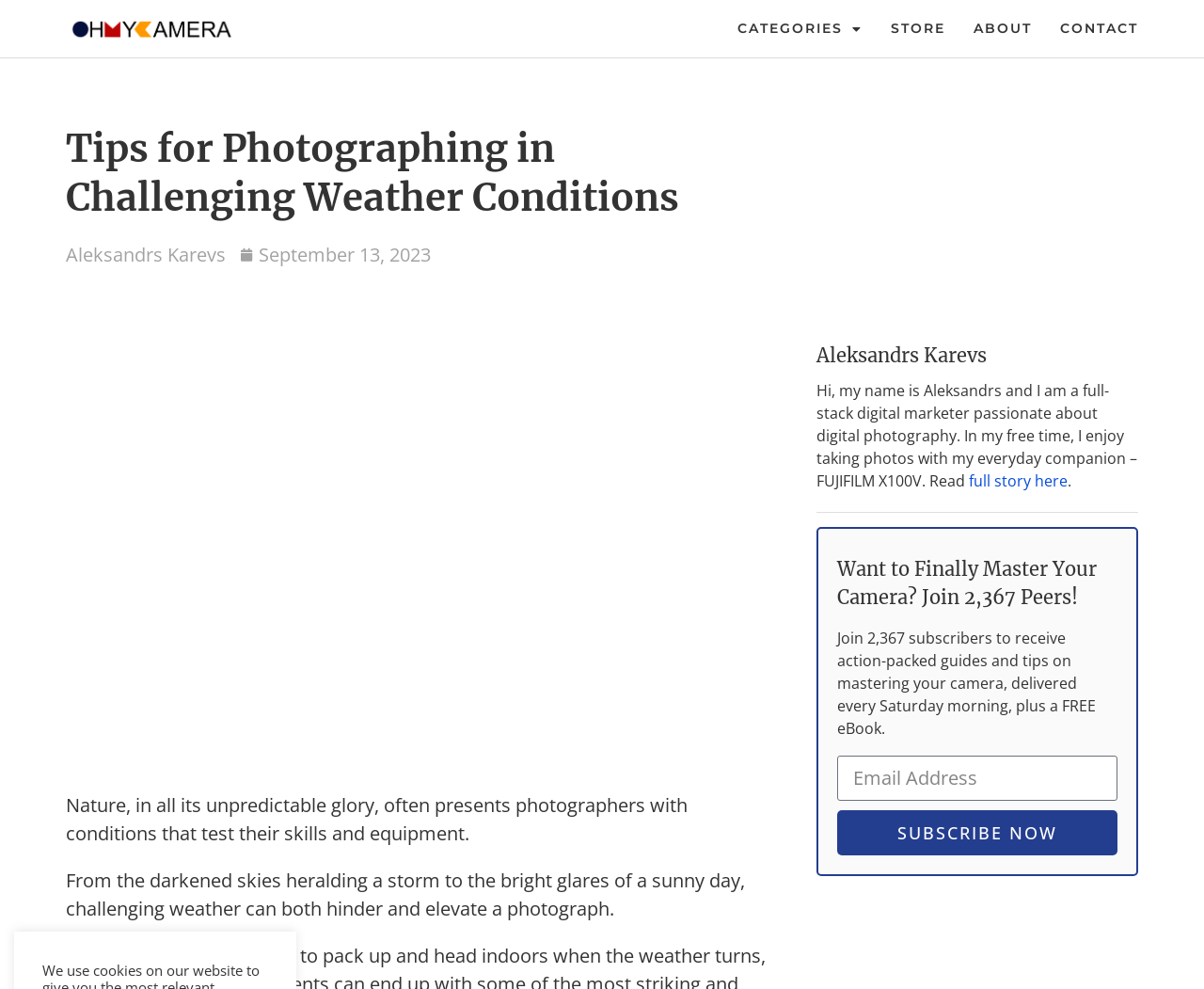Indicate the bounding box coordinates of the element that must be clicked to execute the instruction: "Read about Our Vision". The coordinates should be given as four float numbers between 0 and 1, i.e., [left, top, right, bottom].

None